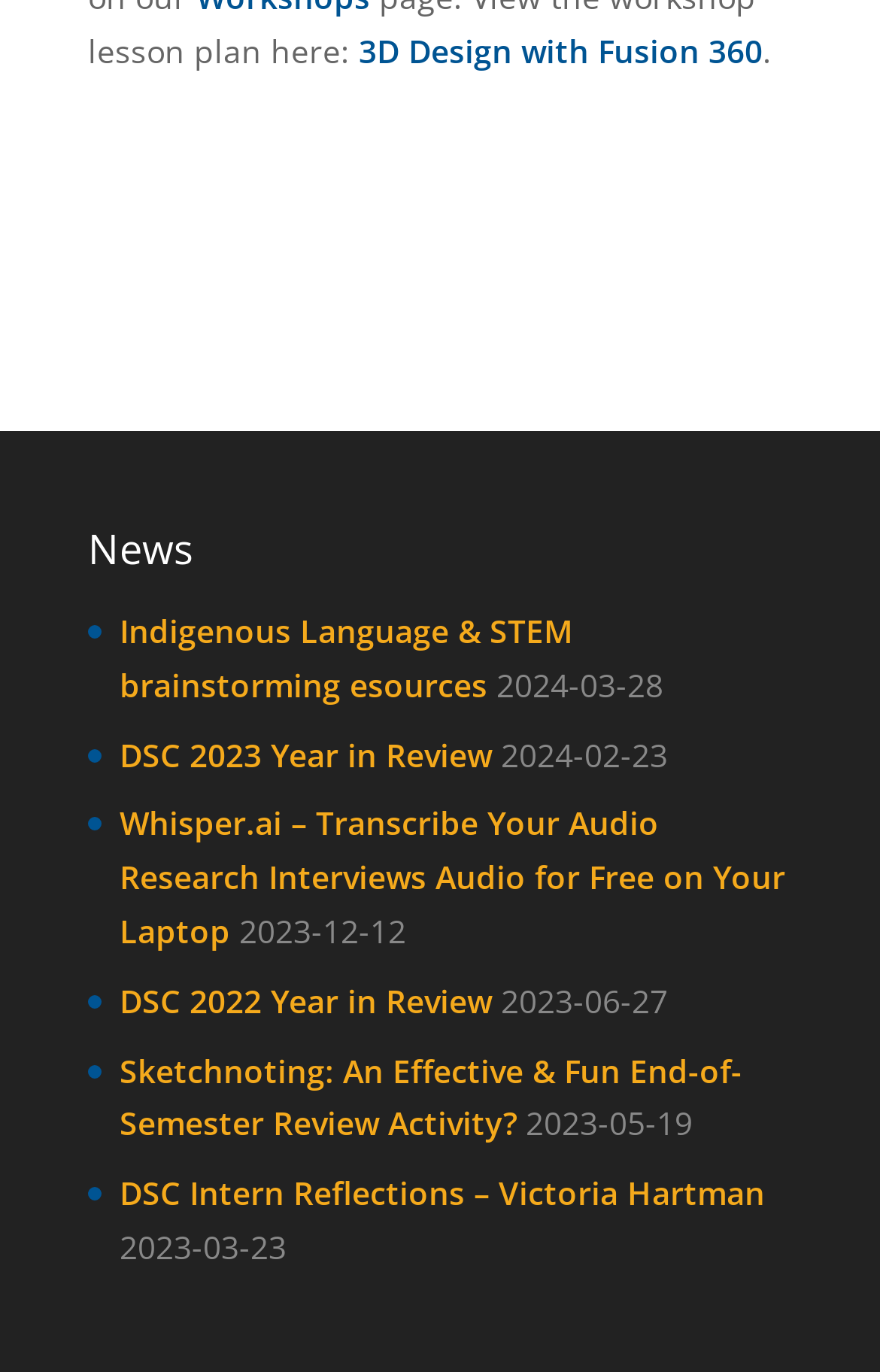Provide a short, one-word or phrase answer to the question below:
What is the topic of the news article on 2023-05-19?

Sketchnoting